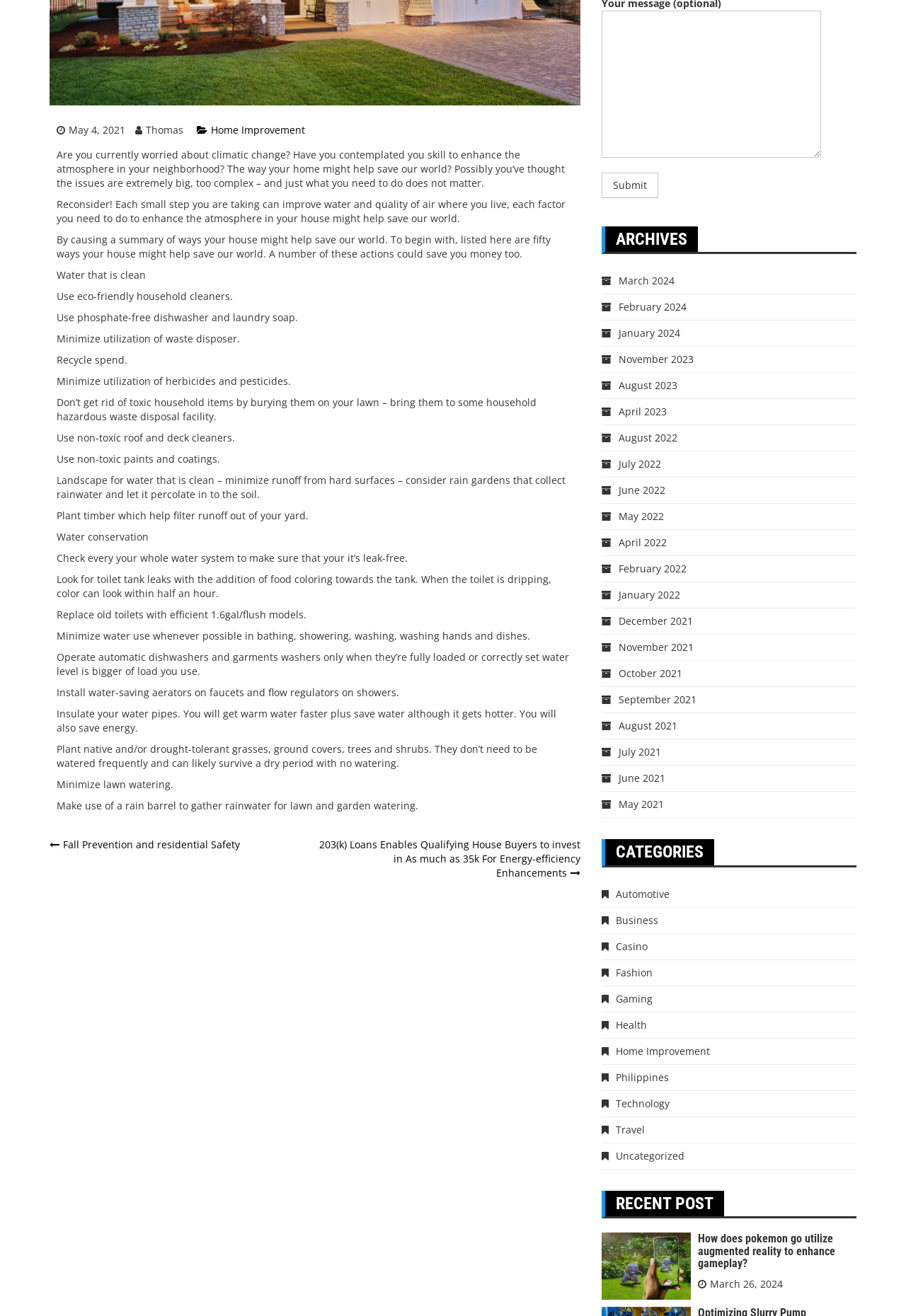Determine the bounding box for the UI element as described: "October 2021". The coordinates should be represented as four float numbers between 0 and 1, formatted as [left, top, right, bottom].

[0.664, 0.507, 0.753, 0.517]